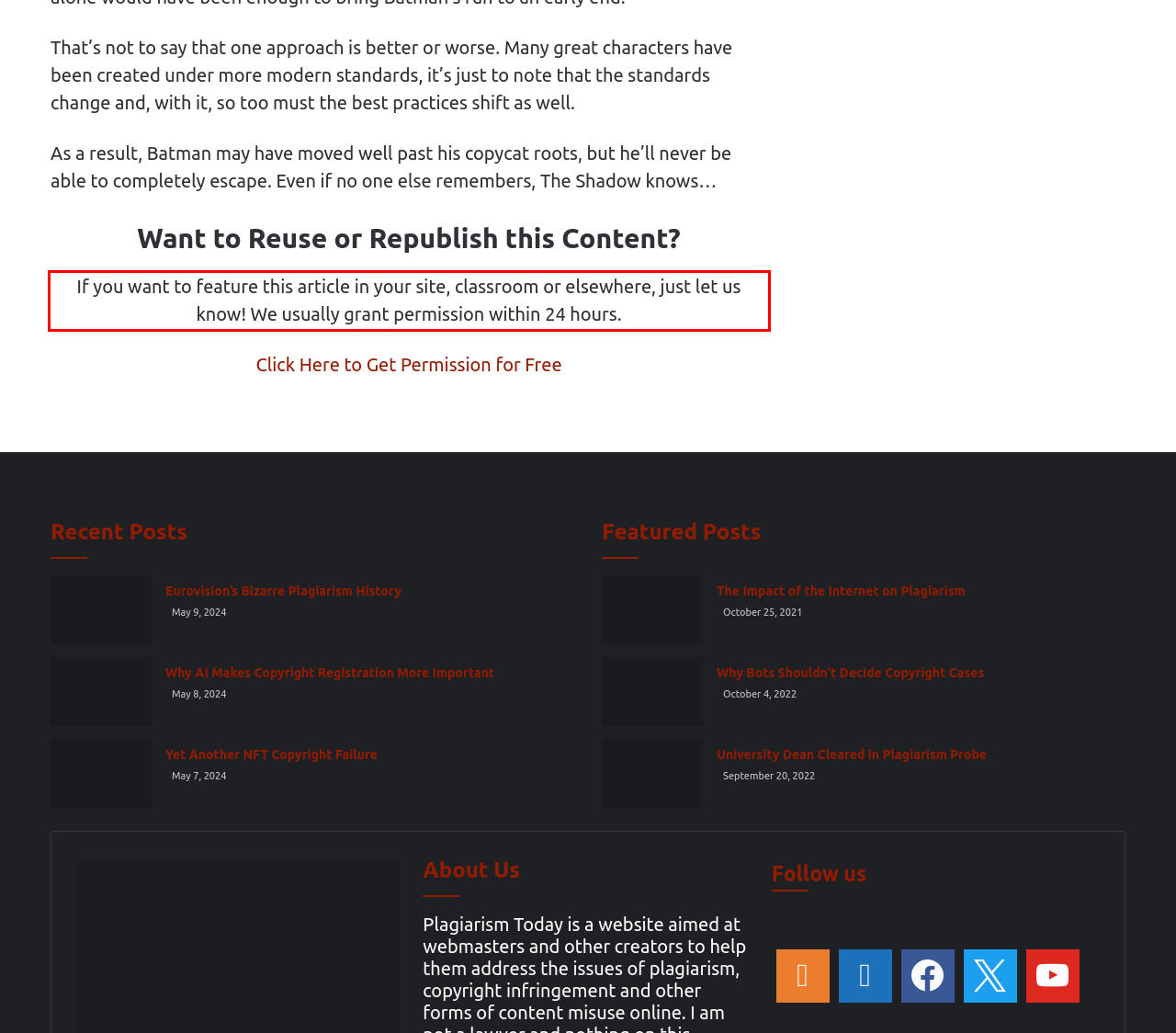You are presented with a screenshot containing a red rectangle. Extract the text found inside this red bounding box.

If you want to feature this article in your site, classroom or elsewhere, just let us know! We usually grant permission within 24 hours.